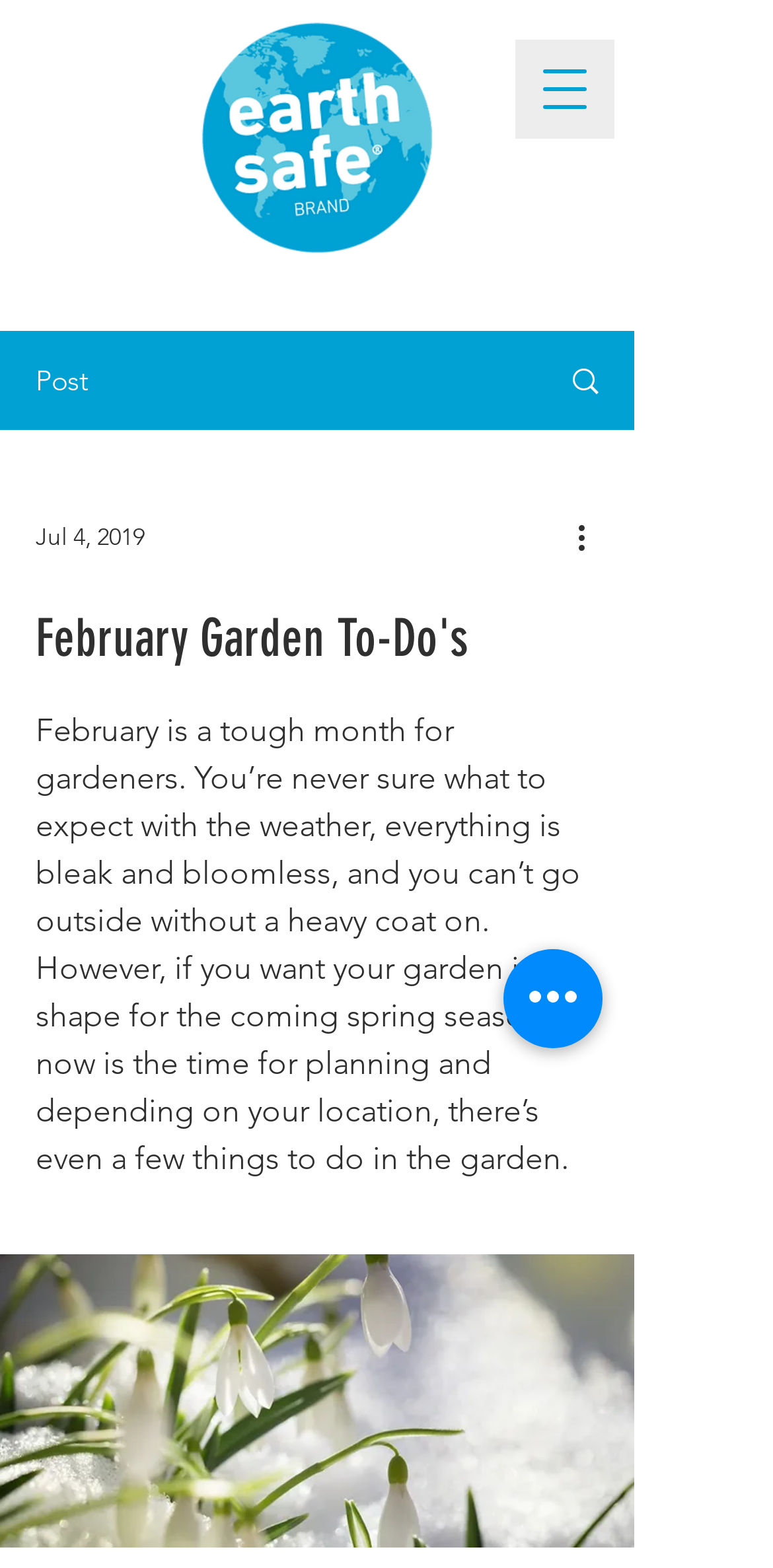Examine the image carefully and respond to the question with a detailed answer: 
What is the weather like in February according to the text?

The text states that 'you’re never sure what to expect with the weather' in February, implying that the weather is unpredictable during this month.